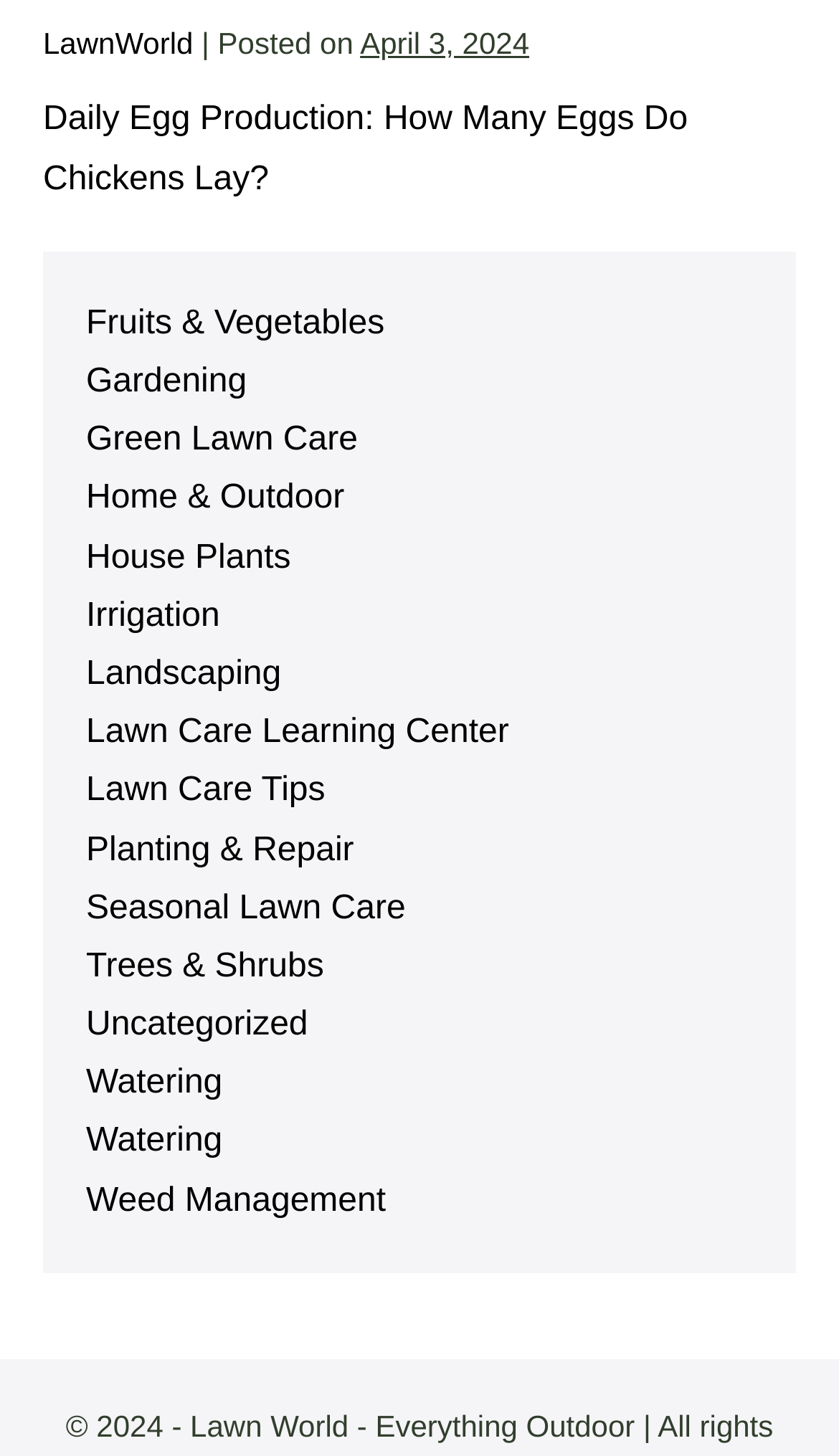Pinpoint the bounding box coordinates of the clickable element to carry out the following instruction: "Explore 'Fruits & Vegetables'."

[0.103, 0.21, 0.458, 0.235]